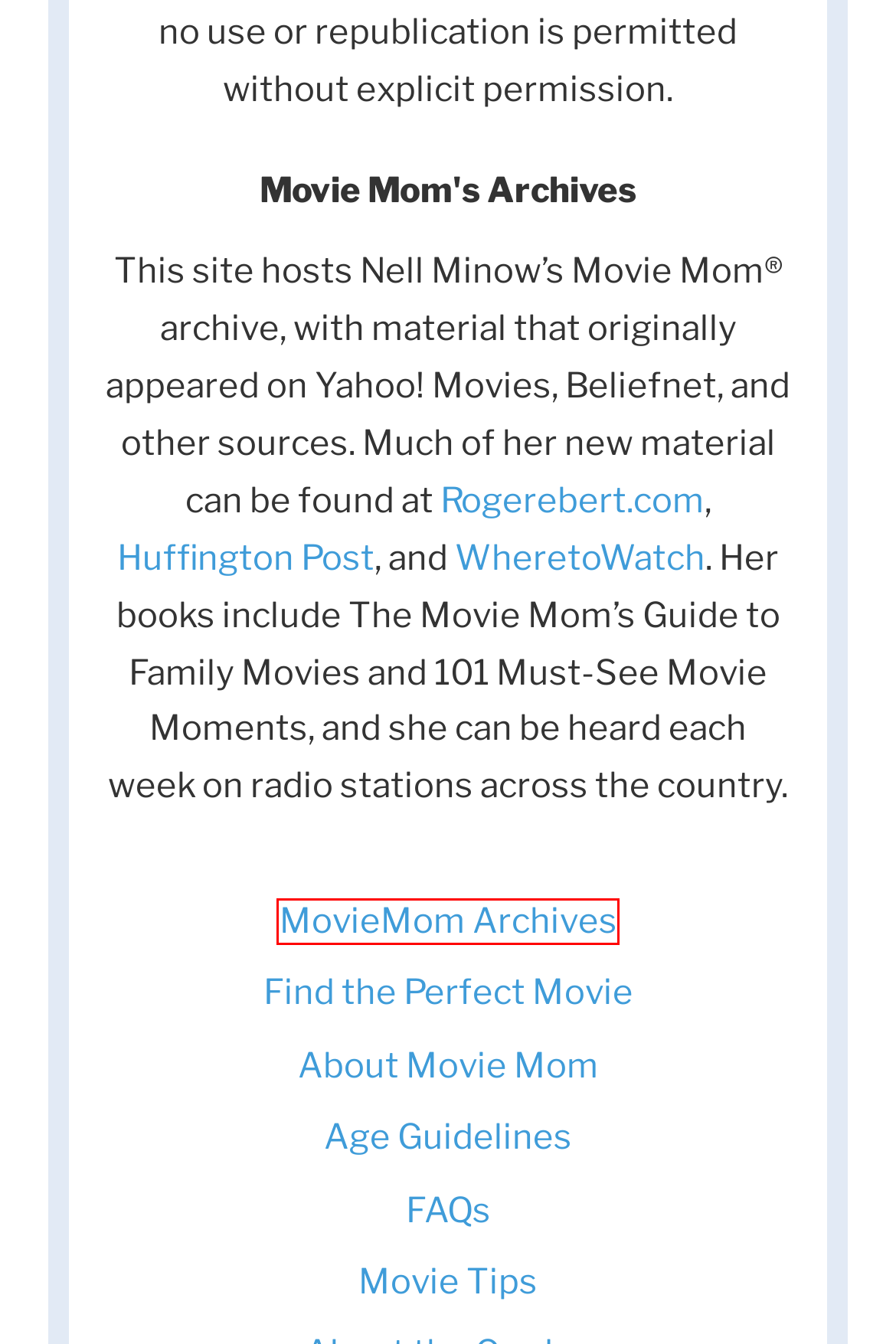You are provided with a screenshot of a webpage highlighting a UI element with a red bounding box. Choose the most suitable webpage description that matches the new page after clicking the element in the bounding box. Here are the candidates:
A. Movie Tips – Movie Mom
B. Archives – Movie Mom
C. Find the Perfect Movie – Movie Mom
D. About Movie Mom – Movie Mom
E. Age Guidelines – Movie Mom
F. Trailer: Felicity Jones as Ruth Bader Ginsburg in “On the Basis of Sex” – Movie Mom
G. Nell Minow  biography & movie reviews | Roger Ebert
H. FAQs – Movie Mom

B